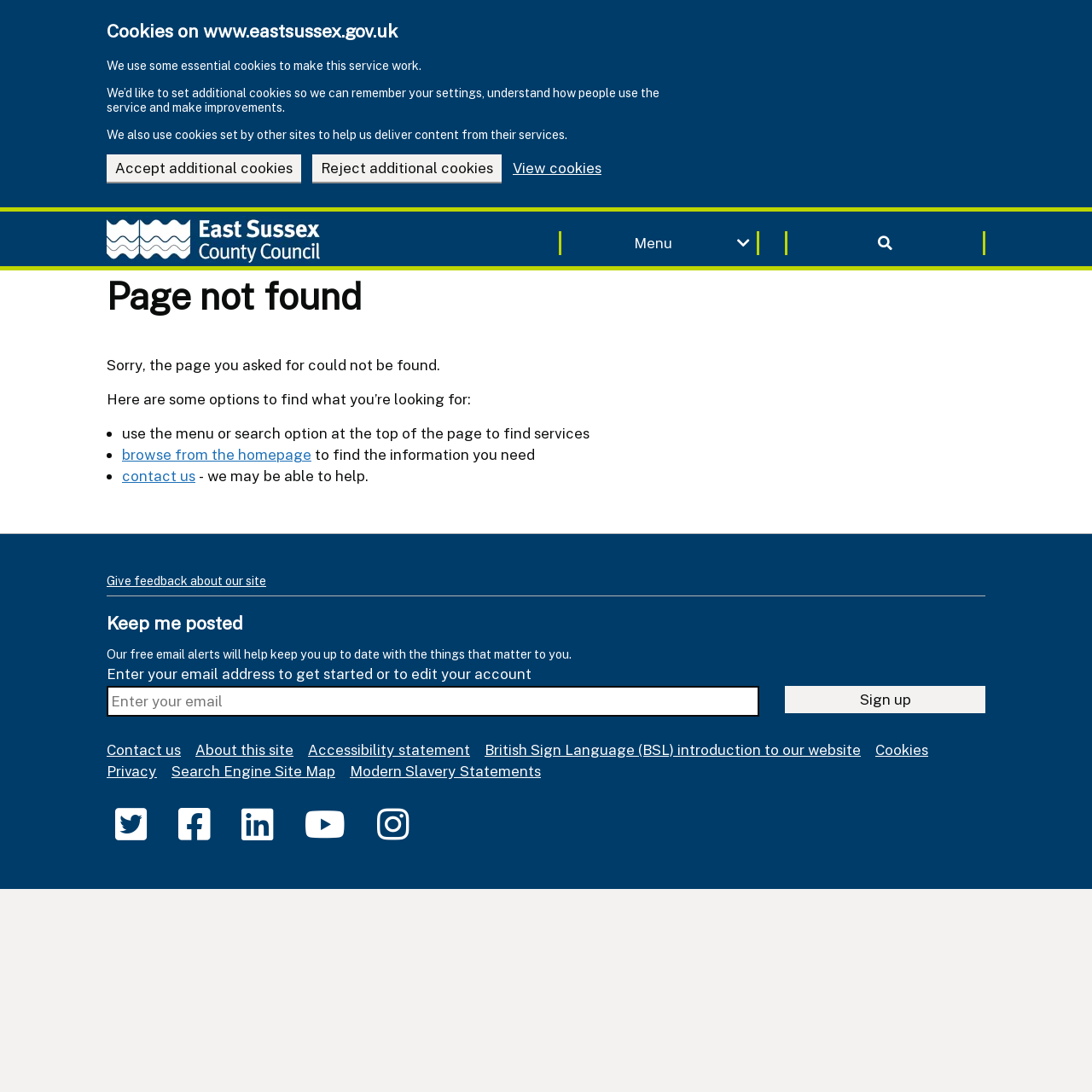How many options are provided to find what you’re looking for?
Using the screenshot, give a one-word or short phrase answer.

3